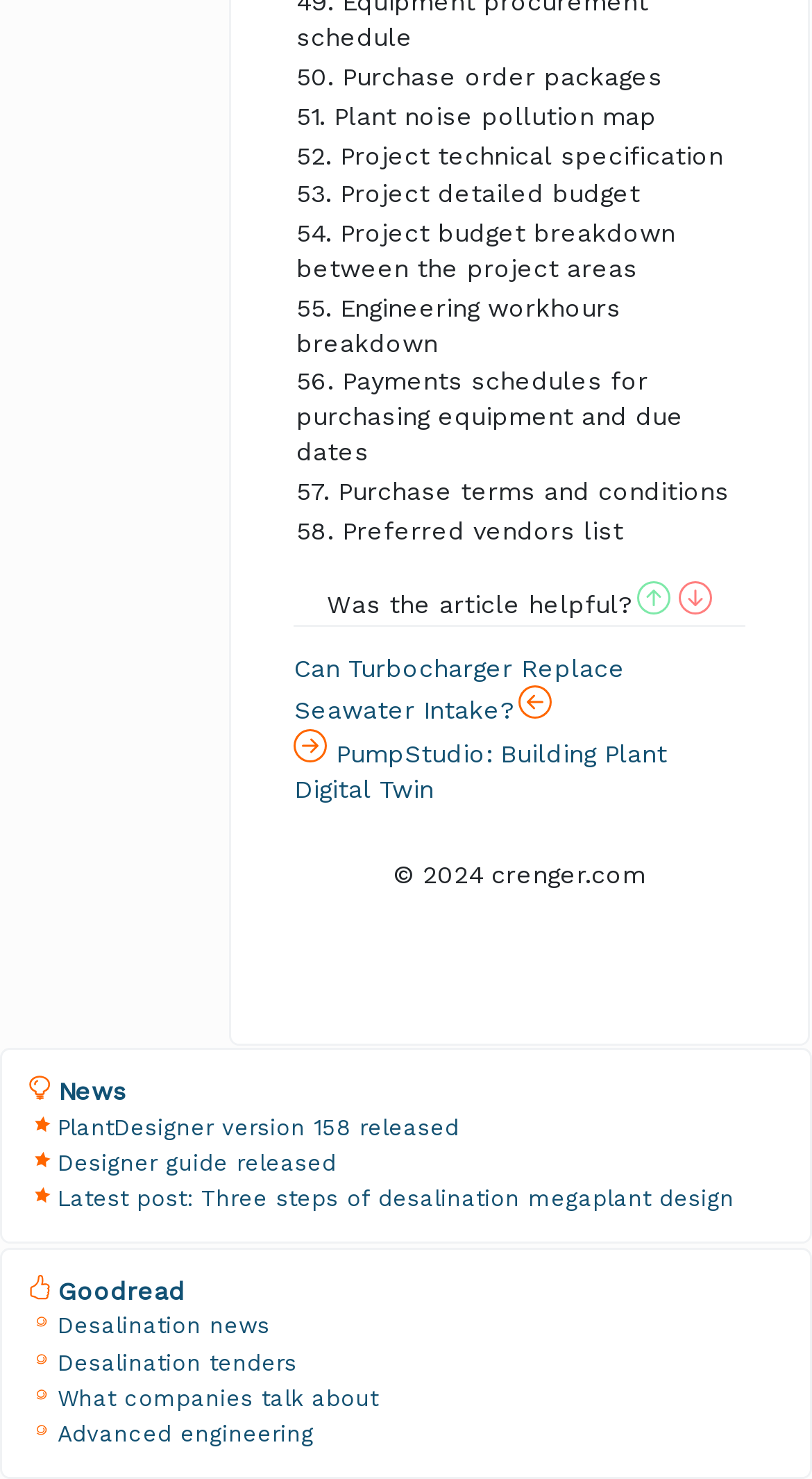How many images are there in the article helpful section?
Please answer the question with a single word or phrase, referencing the image.

2